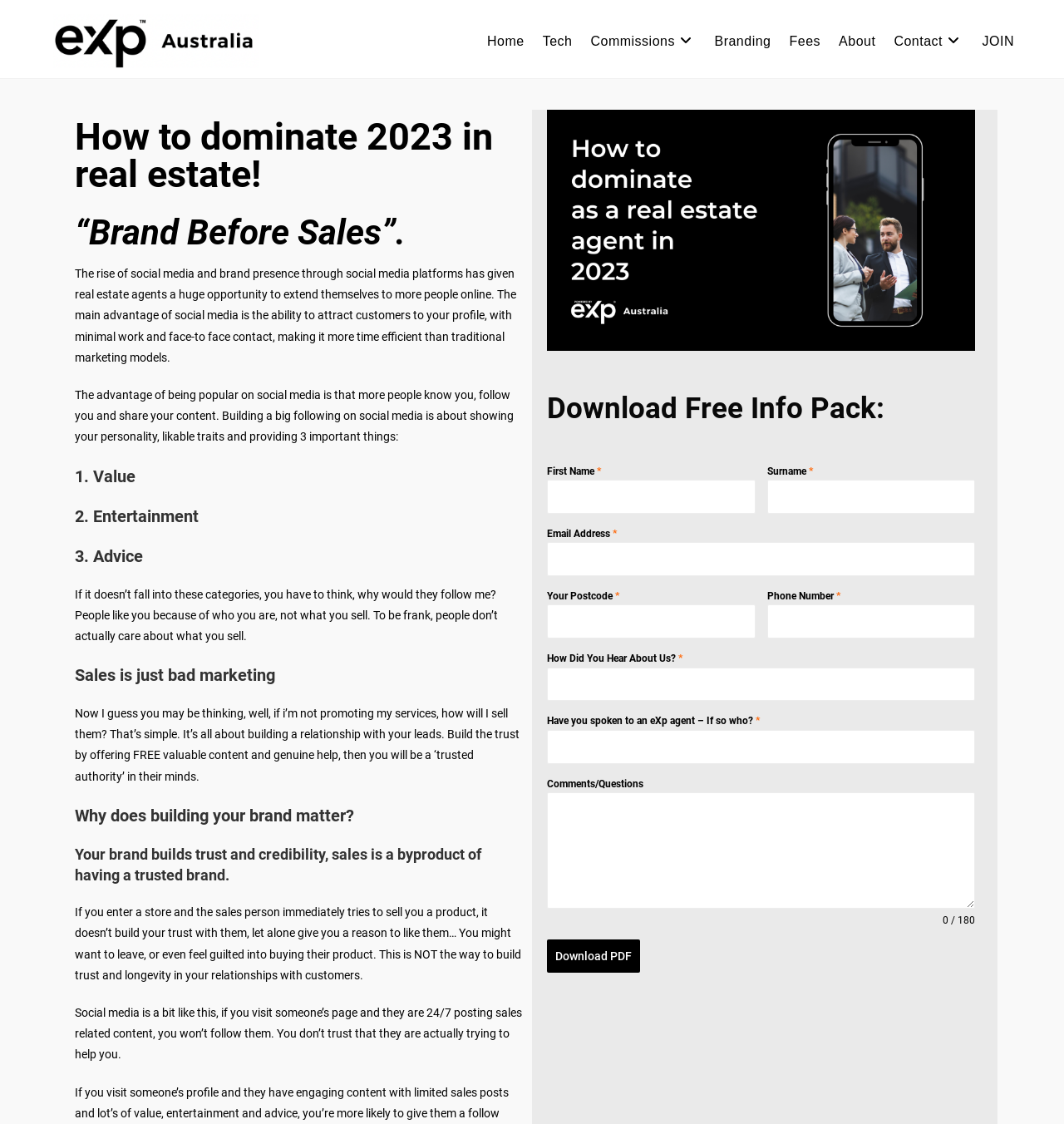Can you identify the bounding box coordinates of the clickable region needed to carry out this instruction: 'Click the 'exp Australia' link'? The coordinates should be four float numbers within the range of 0 to 1, stated as [left, top, right, bottom].

[0.05, 0.03, 0.243, 0.042]